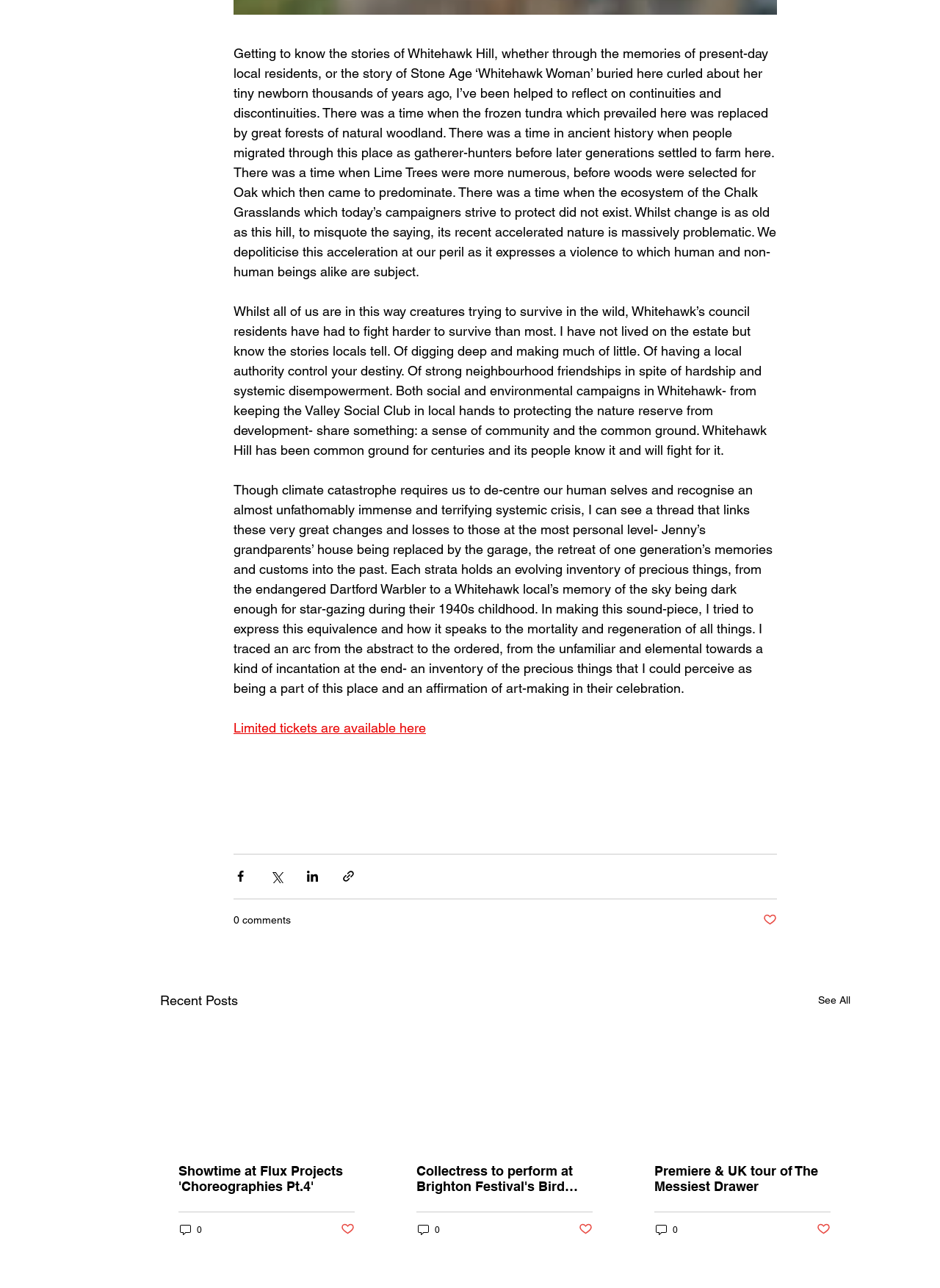What is the theme of the 'Recent Posts' articles?
Answer with a single word or phrase by referring to the visual content.

Events and performances